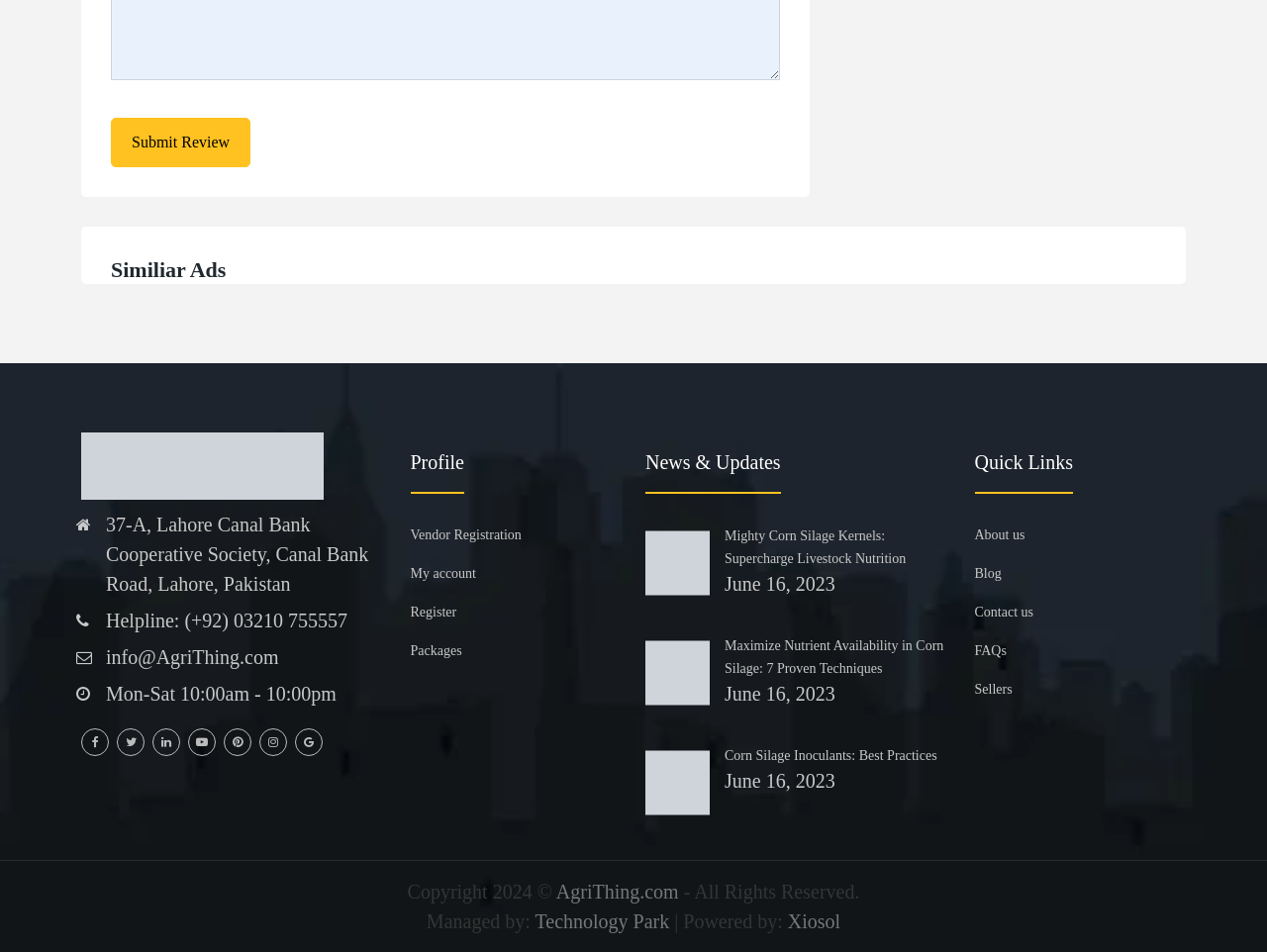Please provide the bounding box coordinates for the element that needs to be clicked to perform the instruction: "Read the 'Mighty Corn Silage Kernels: Supercharge Livestock Nutrition' article". The coordinates must consist of four float numbers between 0 and 1, formatted as [left, top, right, bottom].

[0.572, 0.555, 0.715, 0.595]